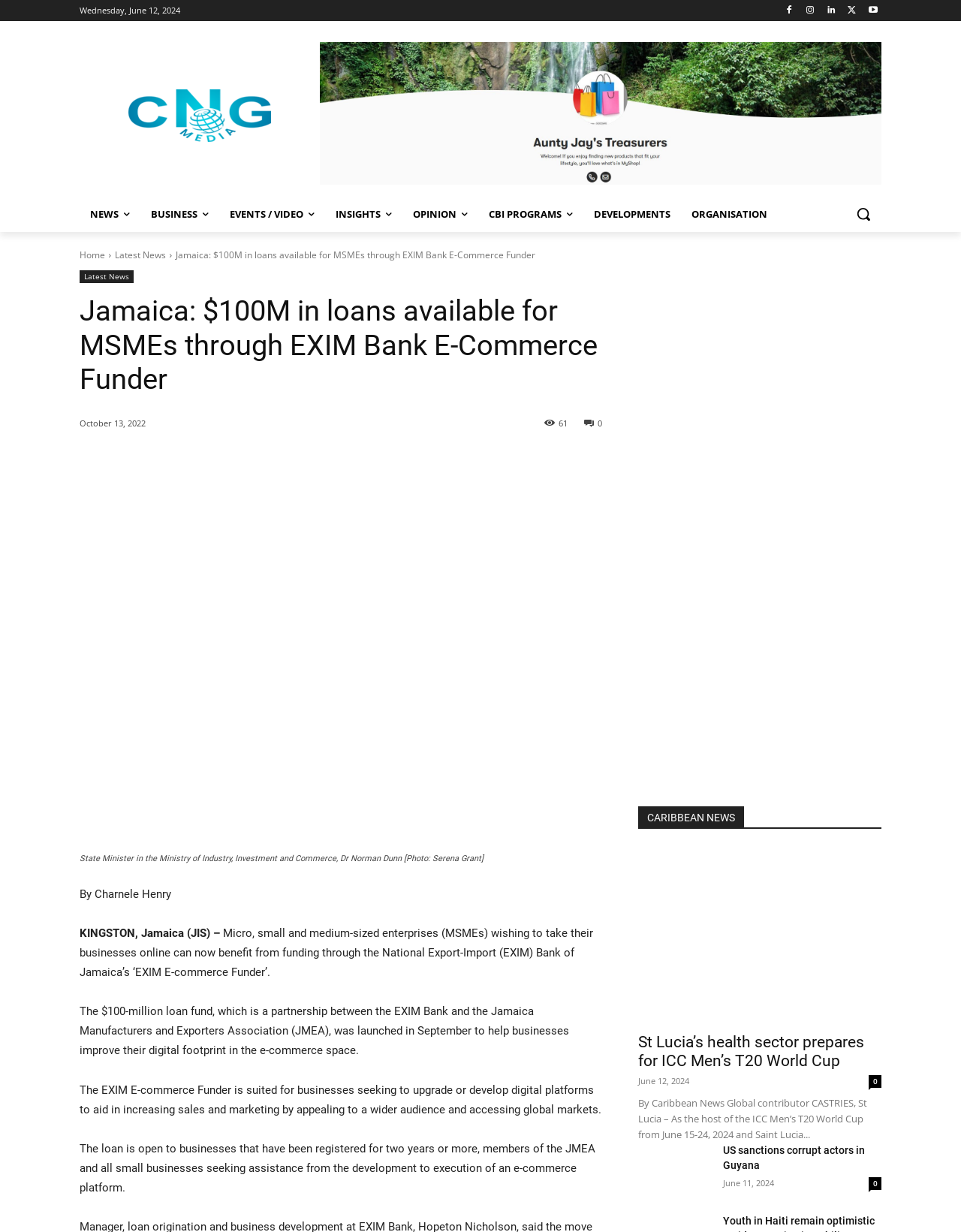Determine the bounding box for the UI element as described: "Events / Video". The coordinates should be represented as four float numbers between 0 and 1, formatted as [left, top, right, bottom].

[0.228, 0.159, 0.338, 0.188]